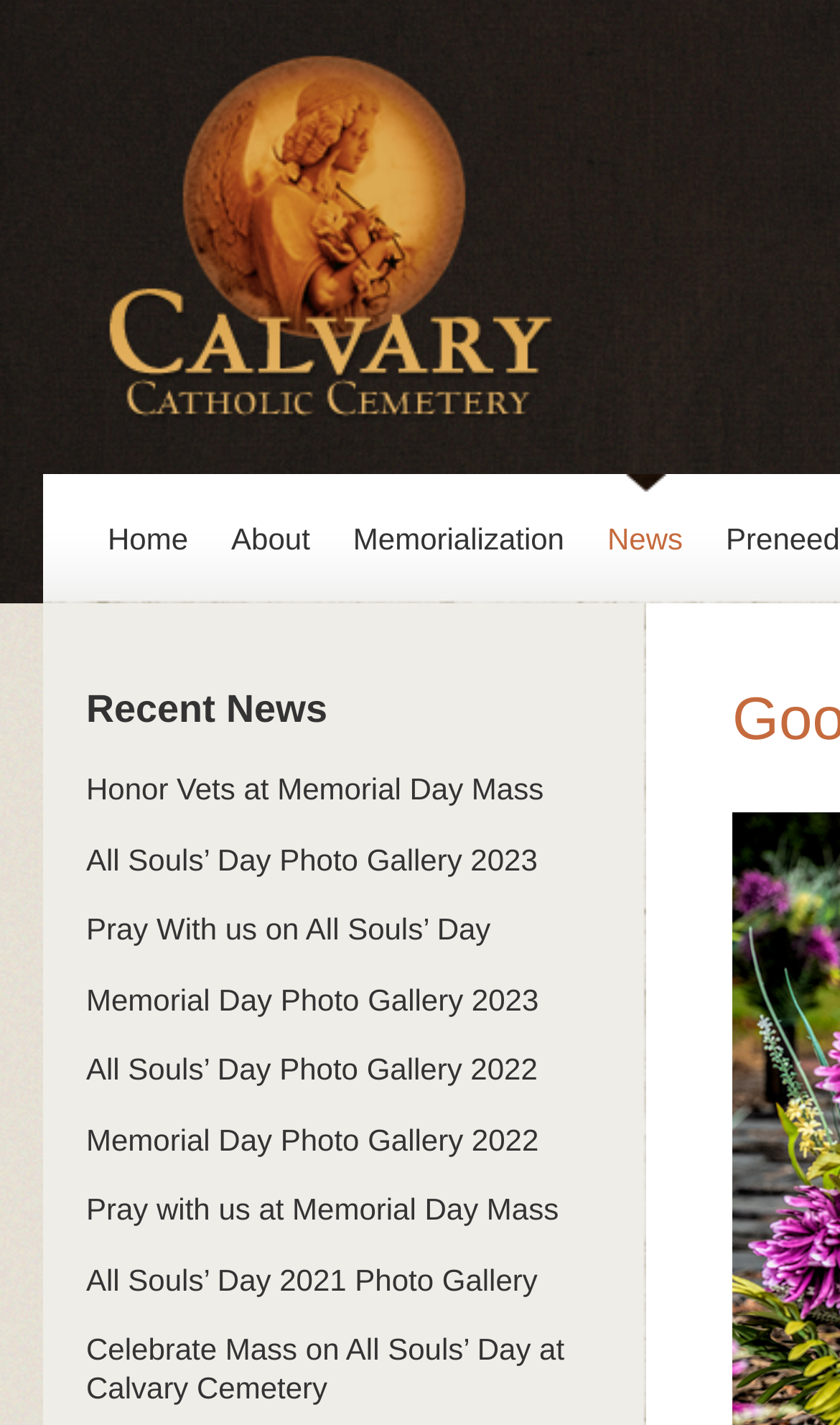Please provide the bounding box coordinates for the element that needs to be clicked to perform the following instruction: "Celebrate Mass on All Souls’ Day at Calvary Cemetery". The coordinates should be given as four float numbers between 0 and 1, i.e., [left, top, right, bottom].

[0.103, 0.934, 0.718, 0.987]